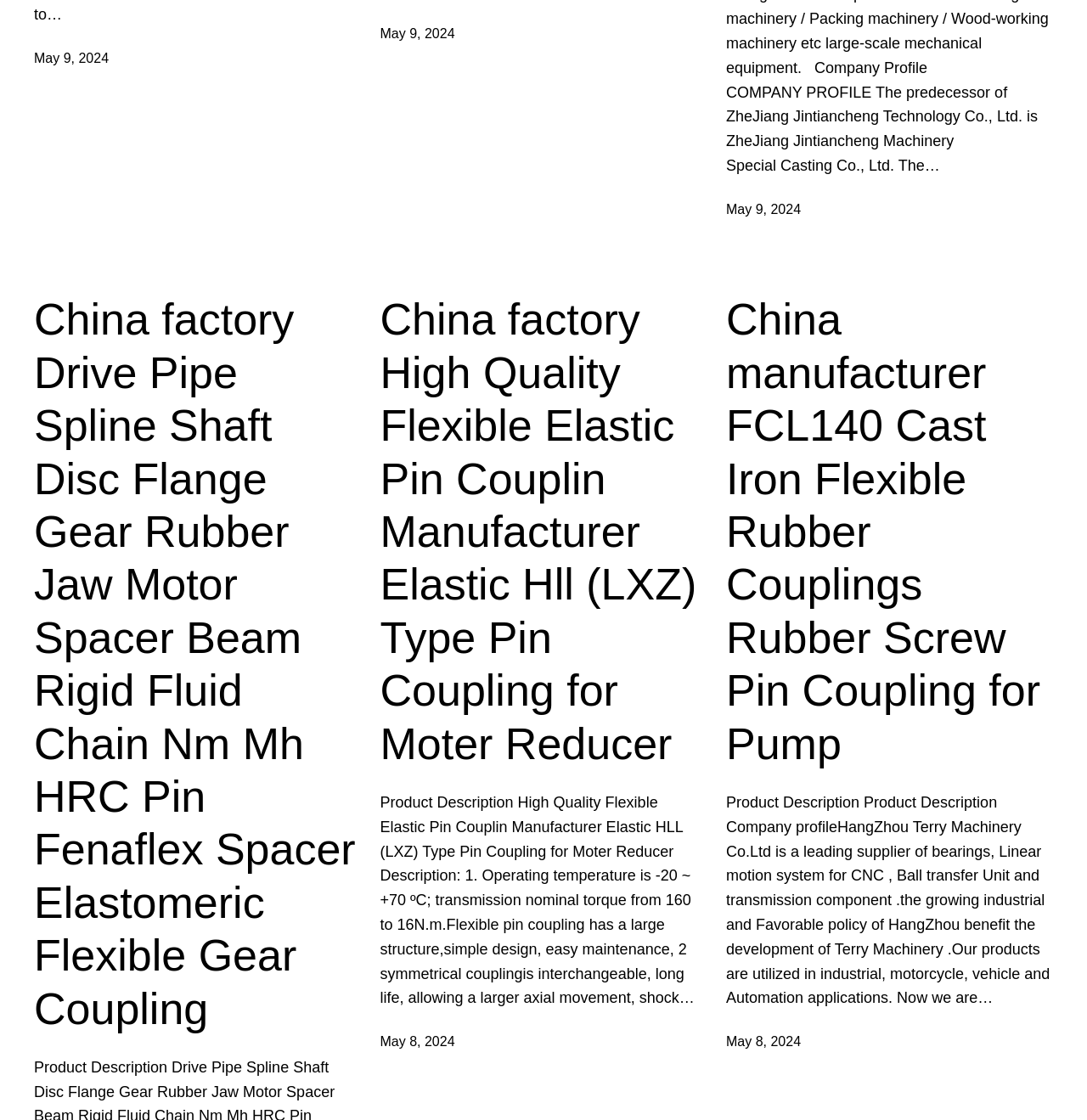Locate the bounding box coordinates of the element you need to click to accomplish the task described by this instruction: "View the post from May 9, 2024".

[0.031, 0.046, 0.1, 0.059]